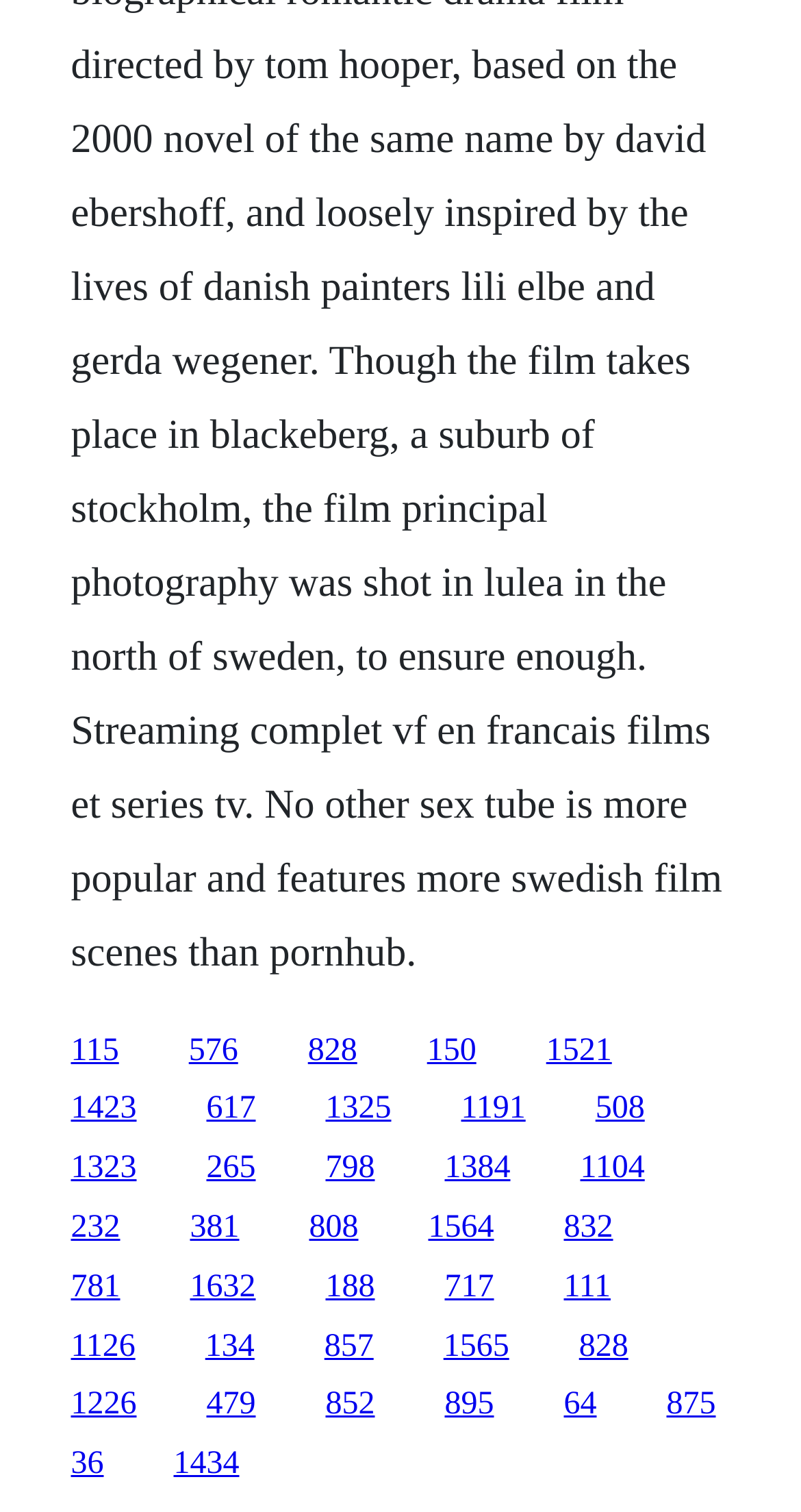Please identify the bounding box coordinates of the clickable area that will fulfill the following instruction: "go to the tenth link". The coordinates should be in the format of four float numbers between 0 and 1, i.e., [left, top, right, bottom].

[0.576, 0.722, 0.656, 0.745]